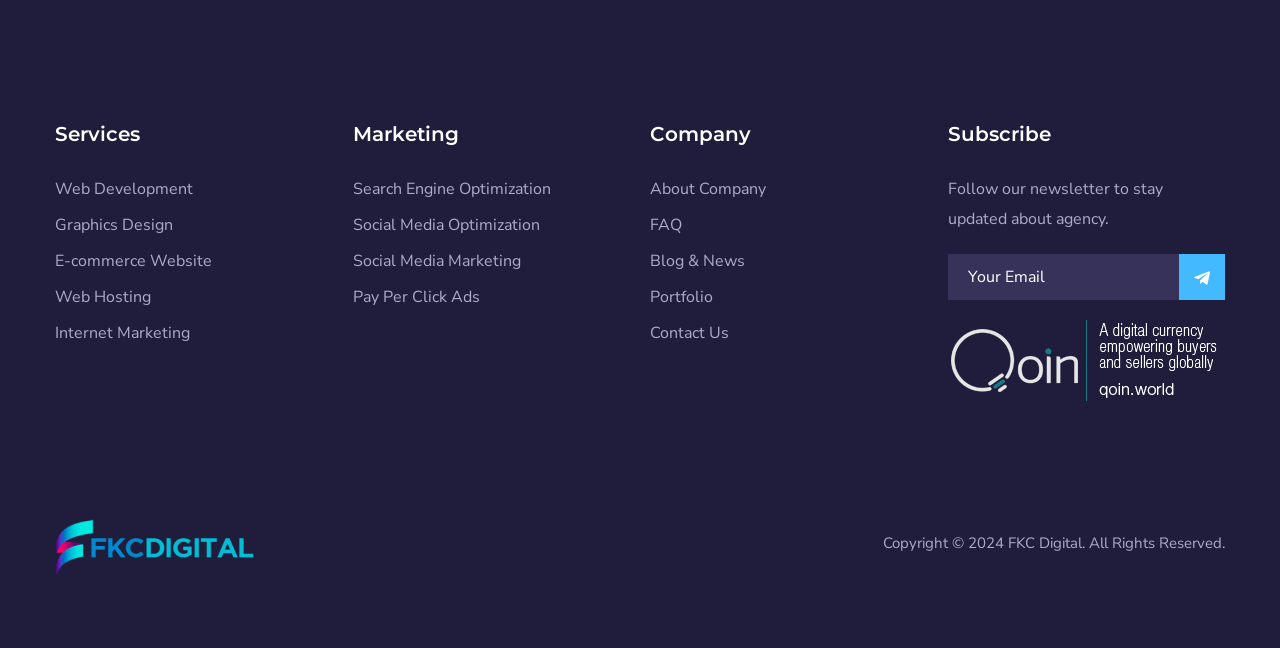What is the company's logo?
Offer a detailed and full explanation in response to the question.

The image at the bottom of the page is labeled 'FKC Digital Logo', indicating that it is the logo of the company.